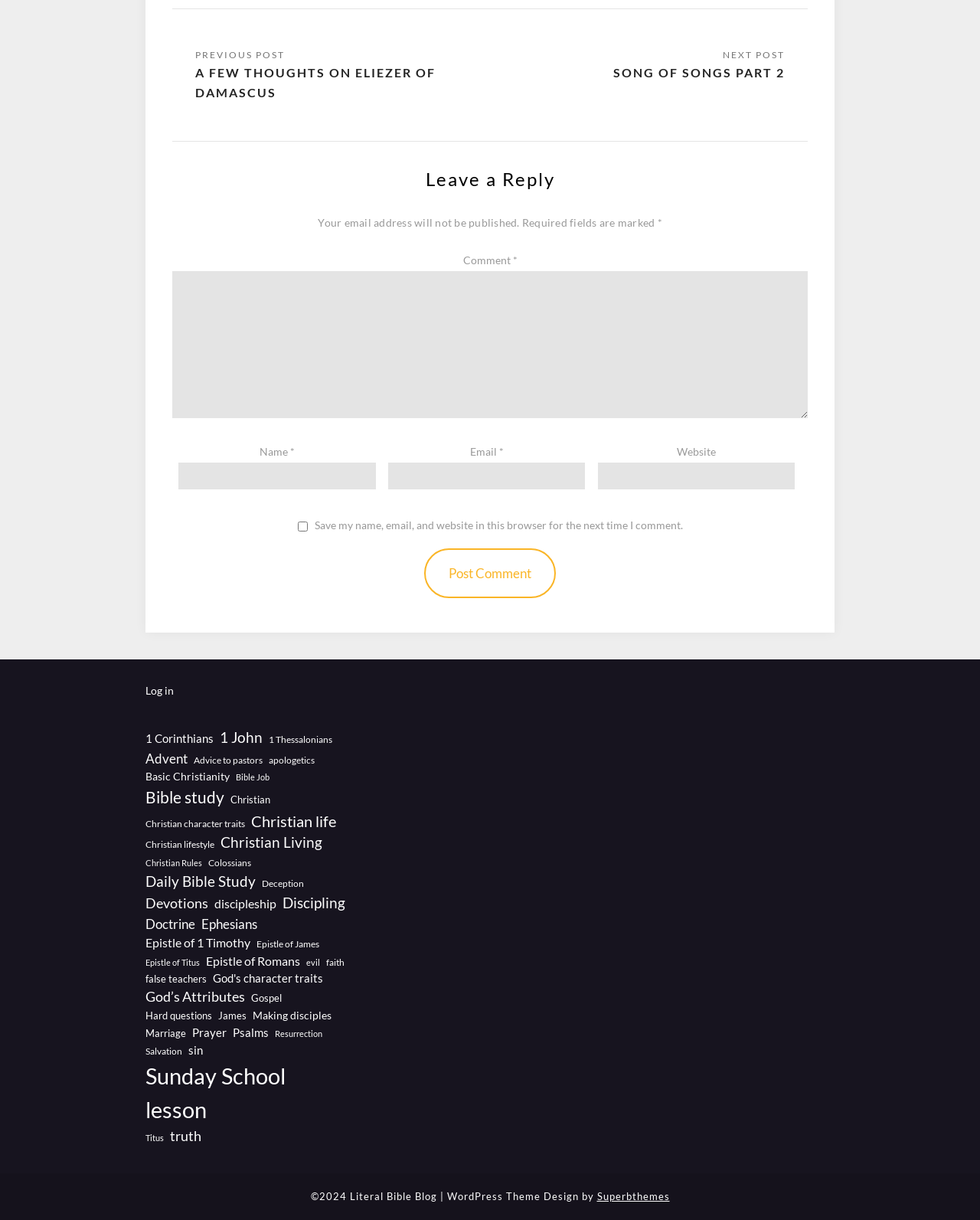Provide the bounding box coordinates of the HTML element this sentence describes: "Ephesians". The bounding box coordinates consist of four float numbers between 0 and 1, i.e., [left, top, right, bottom].

[0.205, 0.749, 0.262, 0.765]